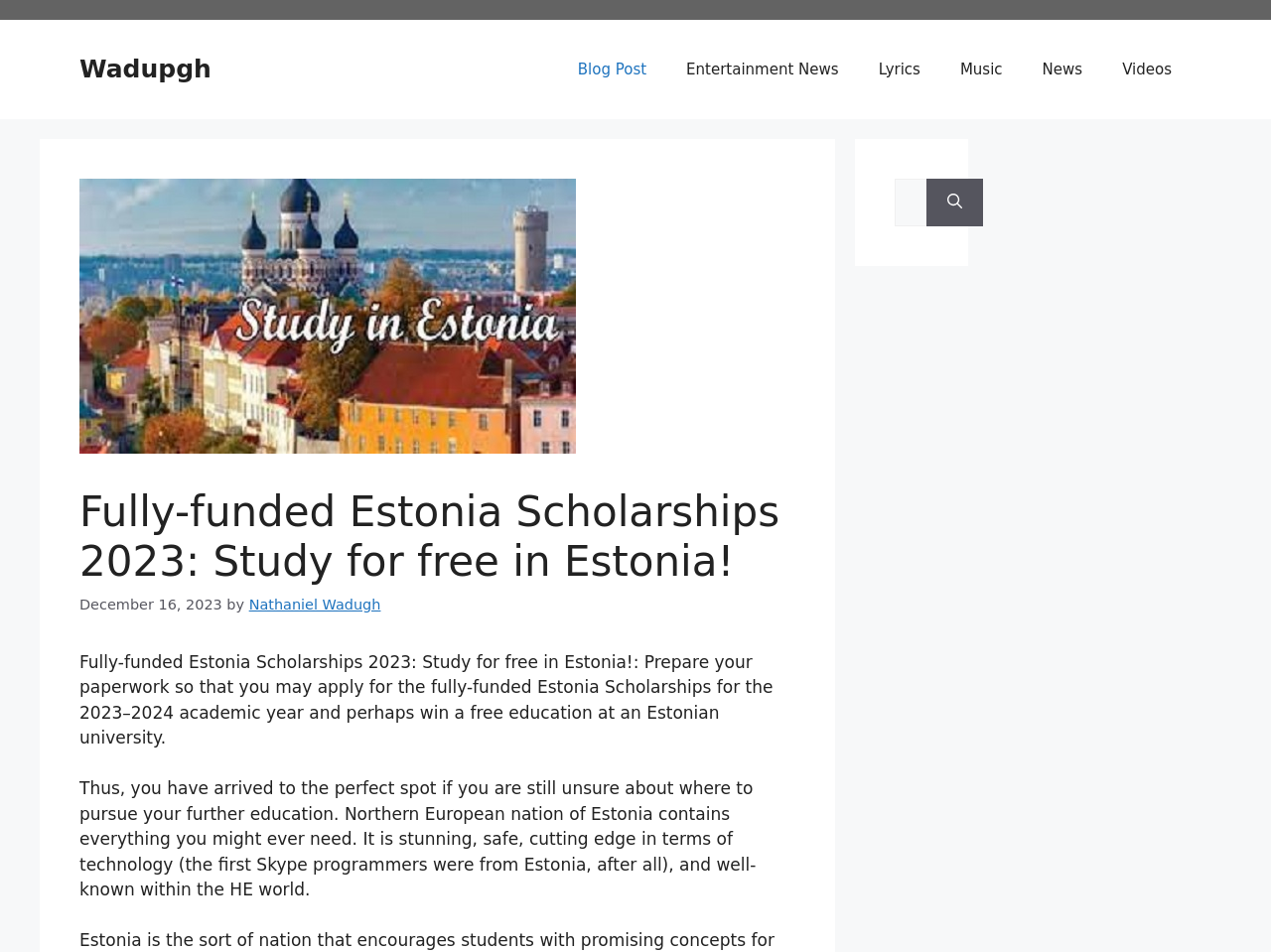Identify the bounding box of the HTML element described as: "parent_node: Search for: aria-label="Search"".

[0.729, 0.188, 0.773, 0.237]